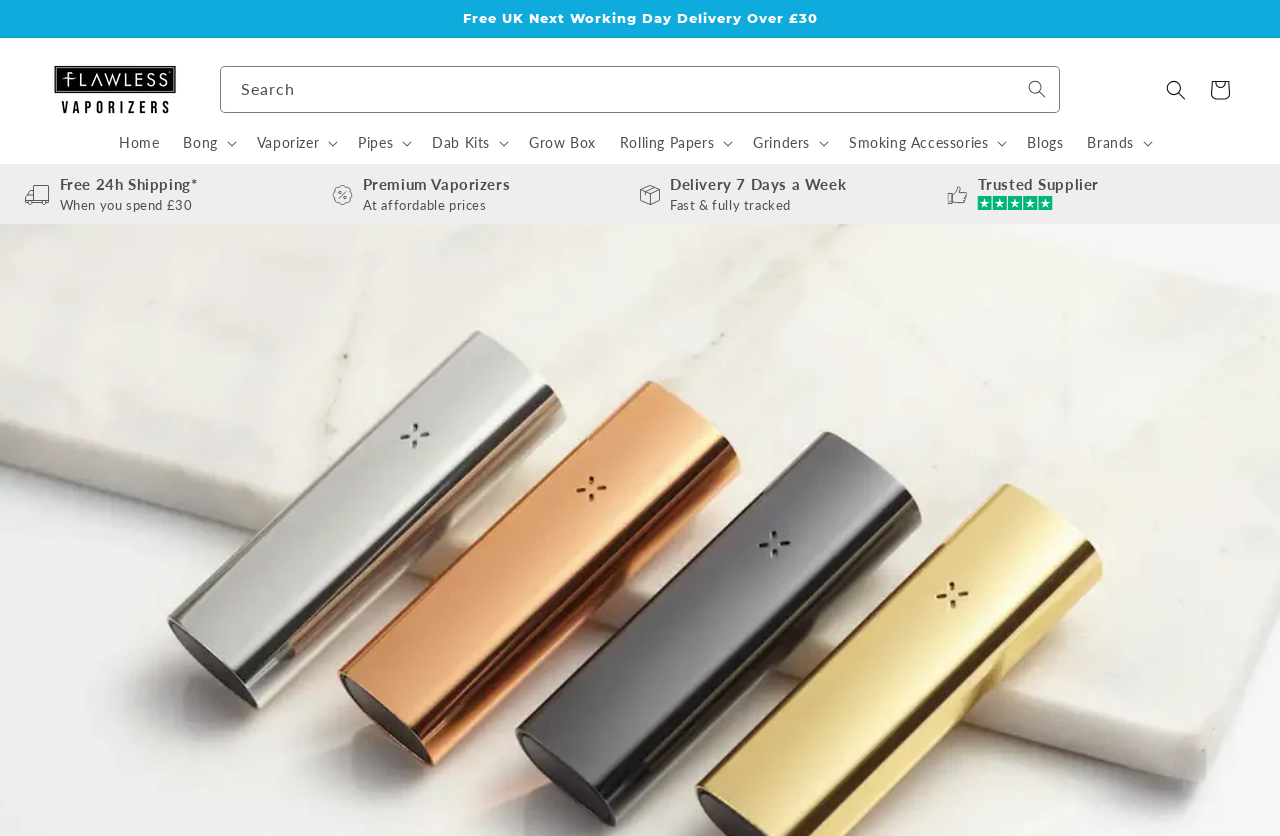Carefully examine the image and provide an in-depth answer to the question: What is the benefit of spending £30 or more on this website?

The generic element at the top of the webpage states 'Free 24h Shipping* When you spend £30', indicating that spending £30 or more on this website will result in free 24-hour shipping.